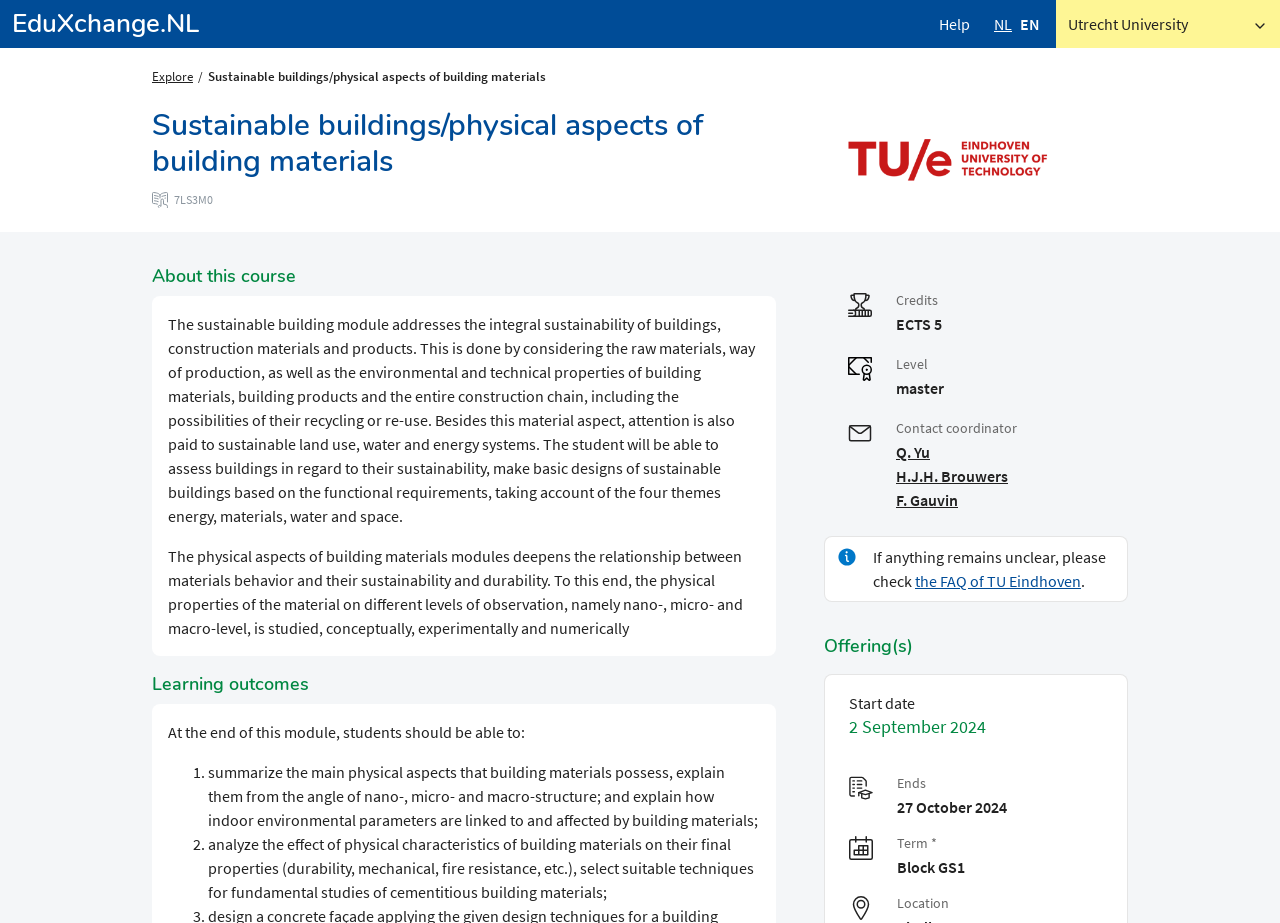Elaborate on the information and visuals displayed on the webpage.

The webpage is about a course on sustainable buildings and physical aspects of building materials offered by EduXchange.NL. At the top, there is a navigation bar with links to "EduXchange.NL", "Help", and "NL", as well as a button to "Utrecht University" with an image of the university's logo. 

Below the navigation bar, there is a heading that repeats the title of the course. To the left of the heading, there is a small image. The course description is divided into three sections: "About this course", "Learning outcomes", and "Offering(s)". 

In the "About this course" section, there is a detailed description of the course, which covers the integral sustainability of buildings, construction materials, and products. The section also explains how the course addresses sustainable land use, water, and energy systems.

The "Learning outcomes" section lists what students should be able to do after completing the course, including summarizing the physical aspects of building materials and analyzing their effects on final properties.

The "Offering(s)" section provides information about the course, including the start and end dates, term, and location. There are also images and links to the coordinators' contact information.

Throughout the page, there are several images, including icons and logos, which are used to break up the text and add visual interest. The overall layout is organized and easy to follow, with clear headings and concise text.